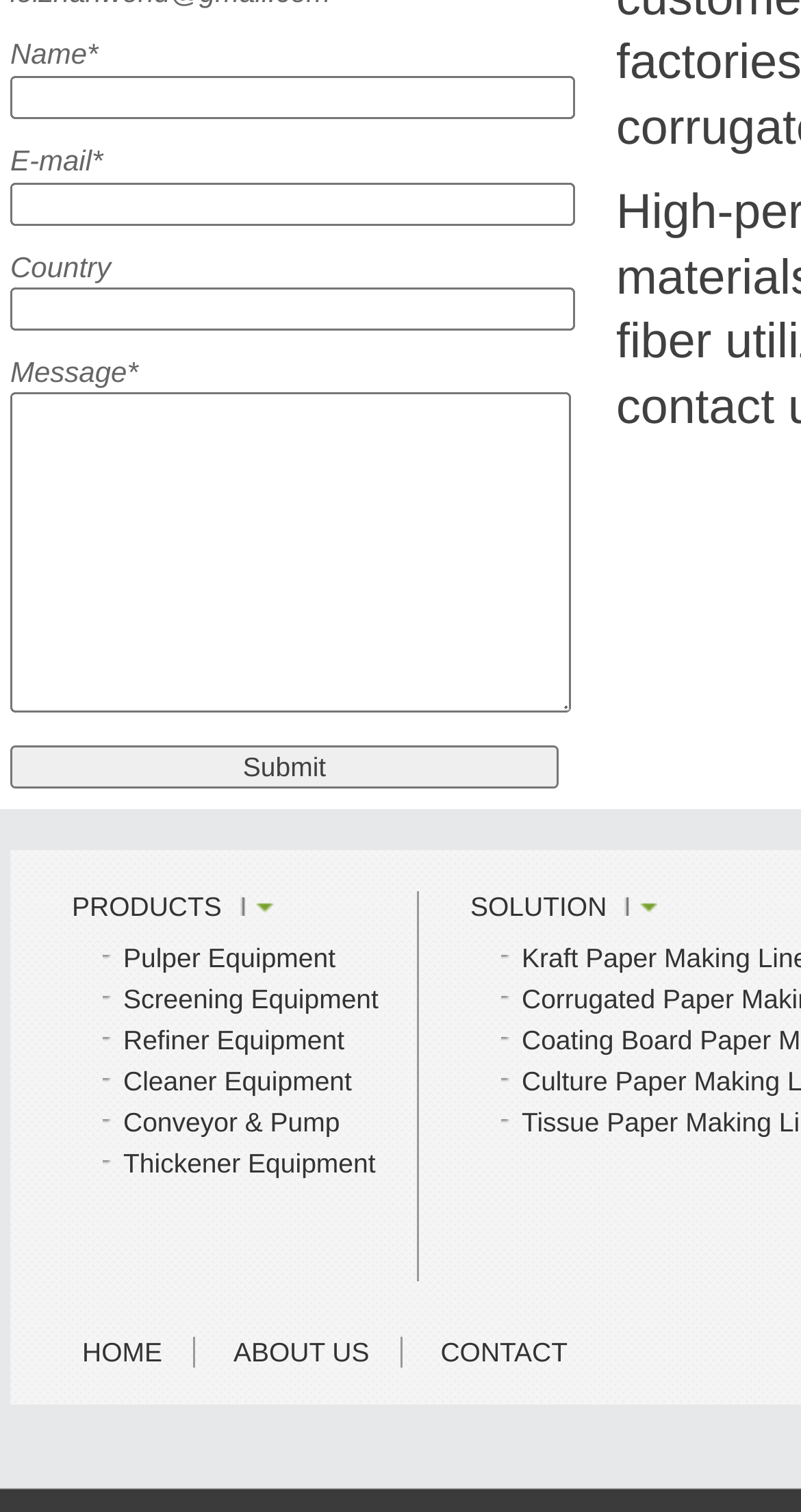Predict the bounding box of the UI element based on this description: "name="your-subject"".

[0.013, 0.191, 0.718, 0.219]